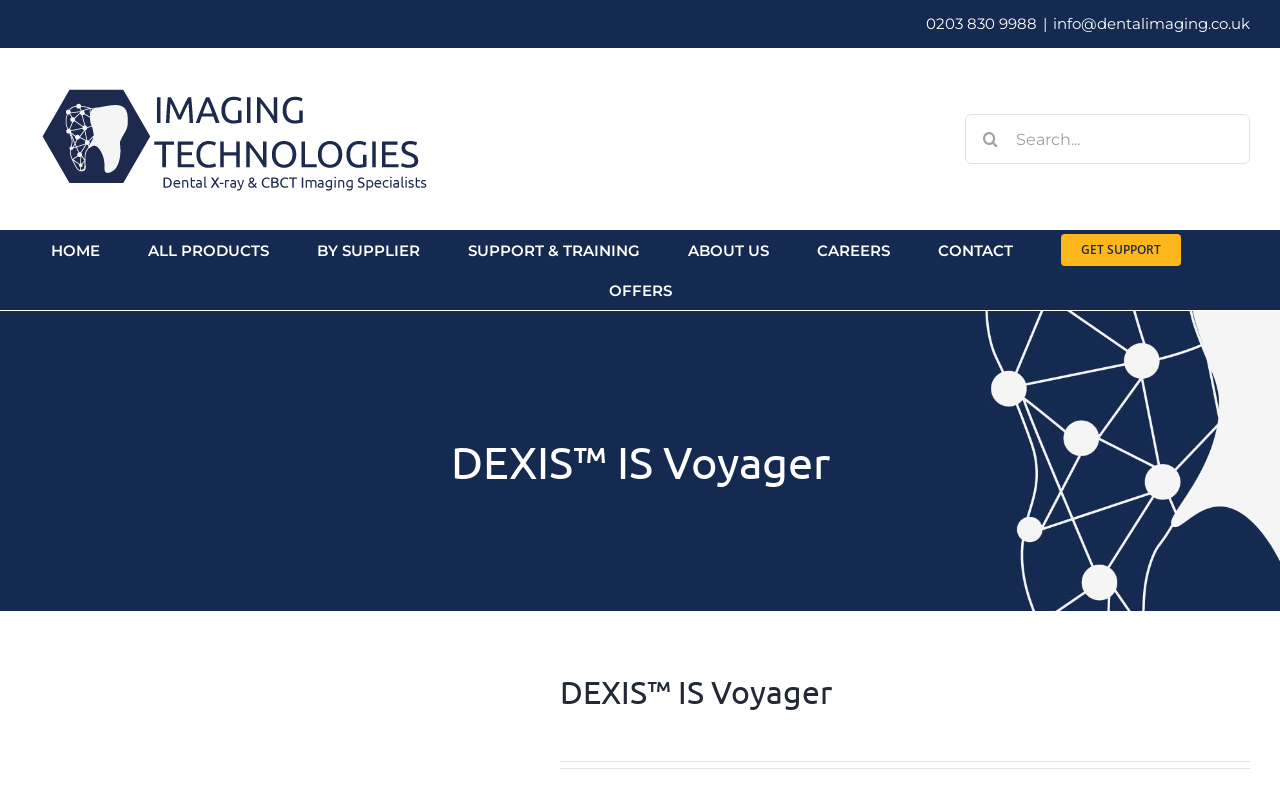Extract the bounding box of the UI element described as: "info@dentalimaging.co.uk".

[0.823, 0.018, 0.977, 0.042]